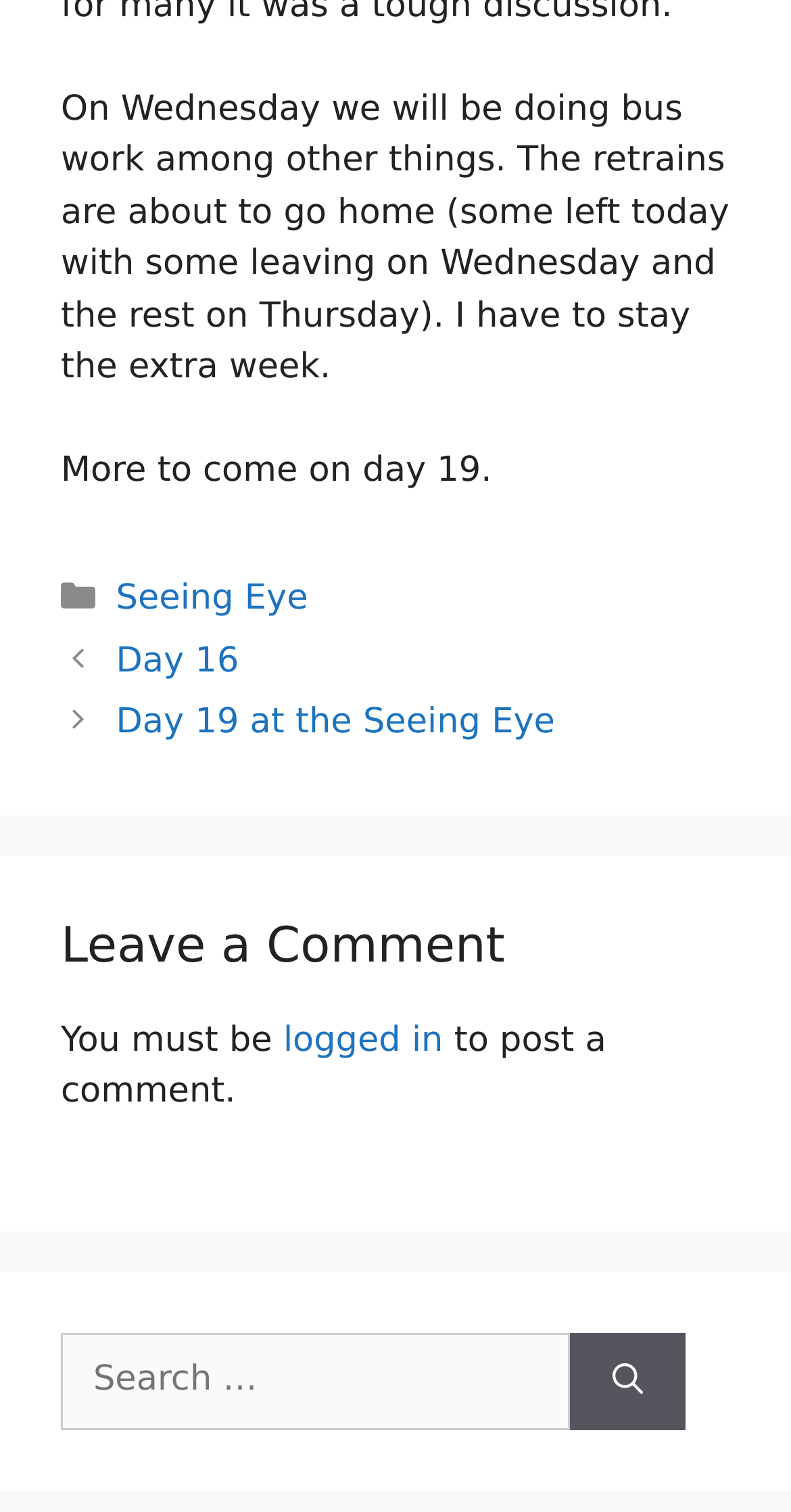What is the author doing on Wednesday?
Answer the question with detailed information derived from the image.

The author is doing bus work among other things on Wednesday, as mentioned in the first StaticText element with the text 'On Wednesday we will be doing bus work among other things.'